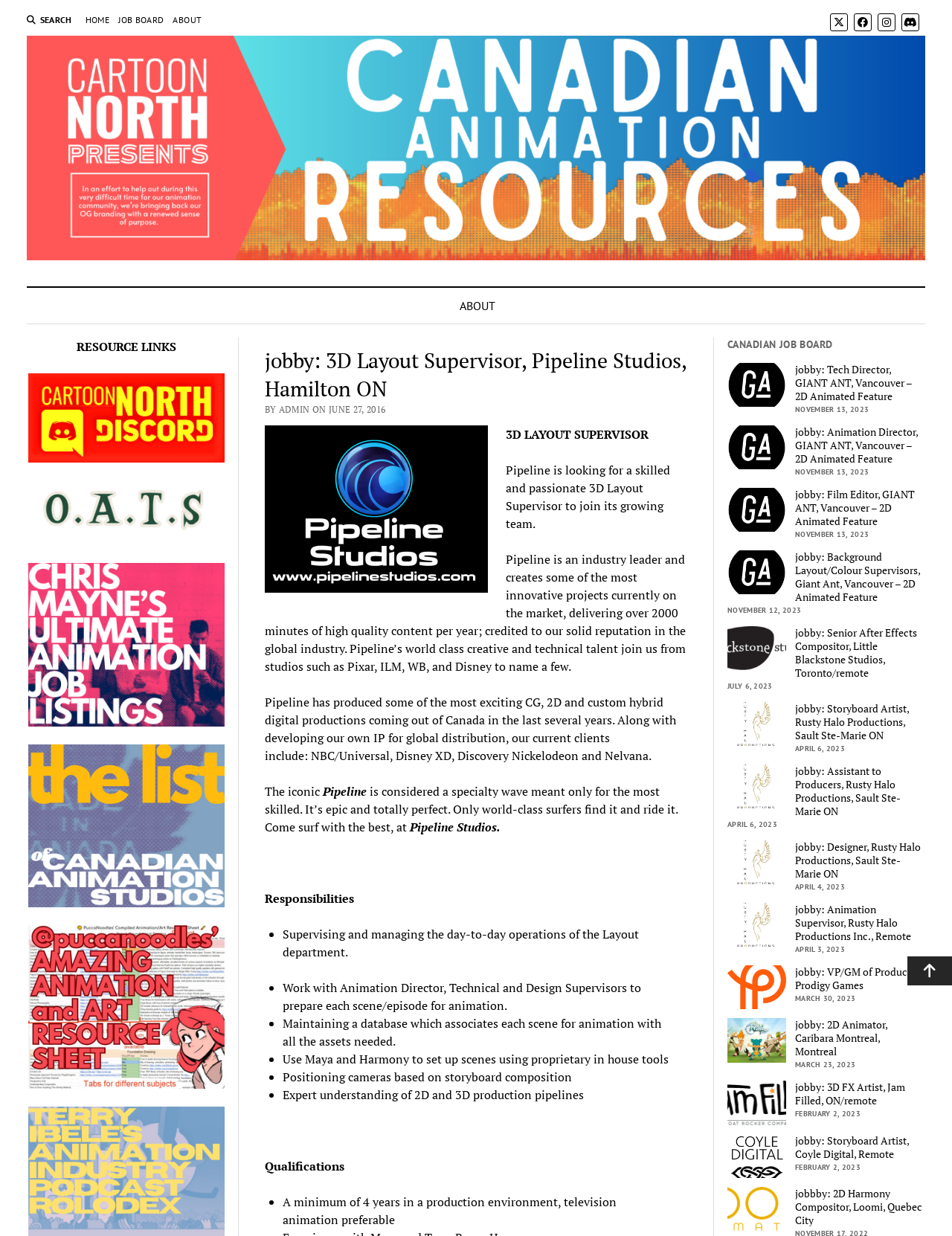Please answer the following question using a single word or phrase: 
What is the text of the first link on the top navigation bar?

HOME